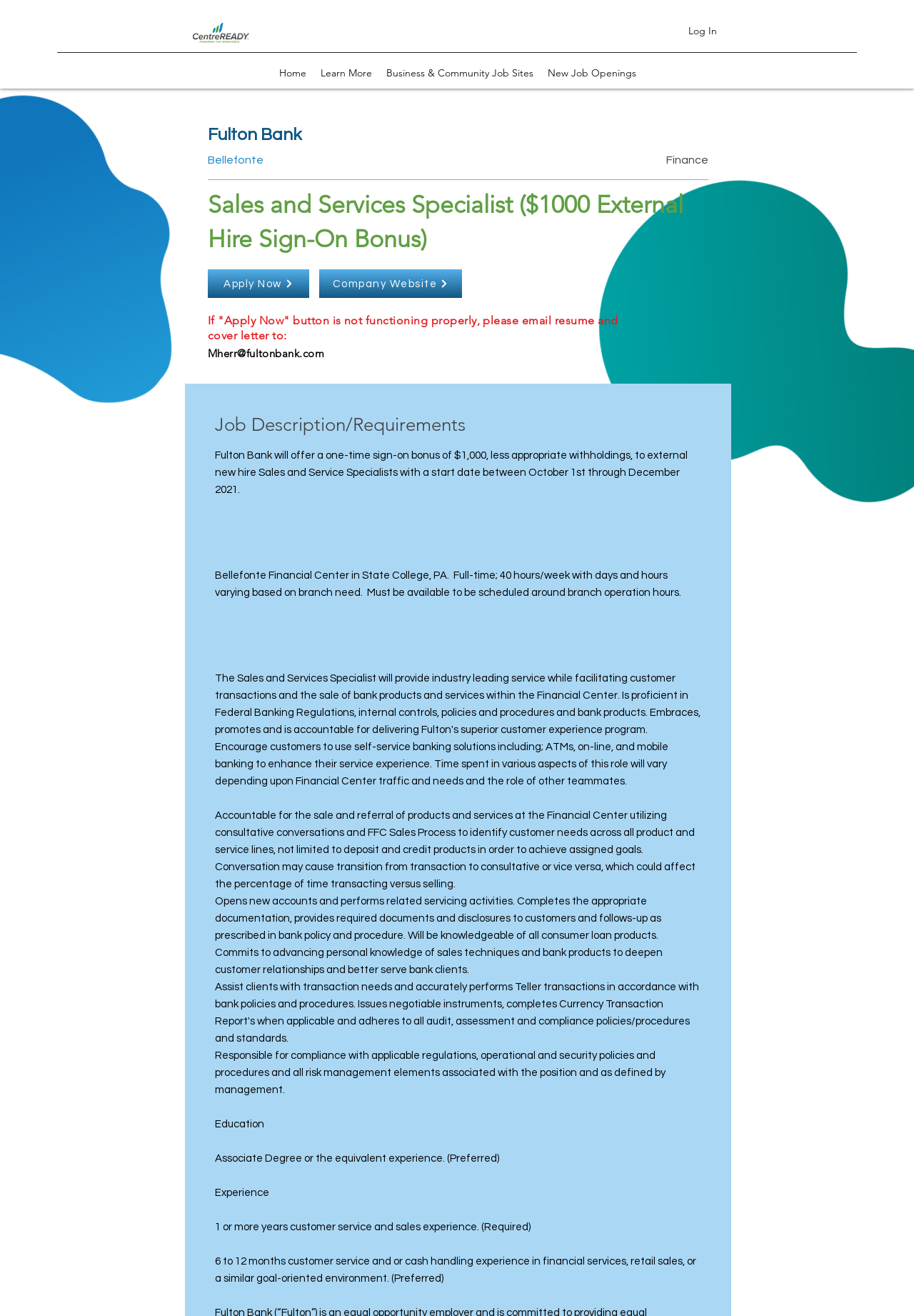Using the image as a reference, answer the following question in as much detail as possible:
What is the required experience for the job?

The static text '1 or more years customer service and sales experience. (Required)' specifies the required experience for the job as 1 or more years.